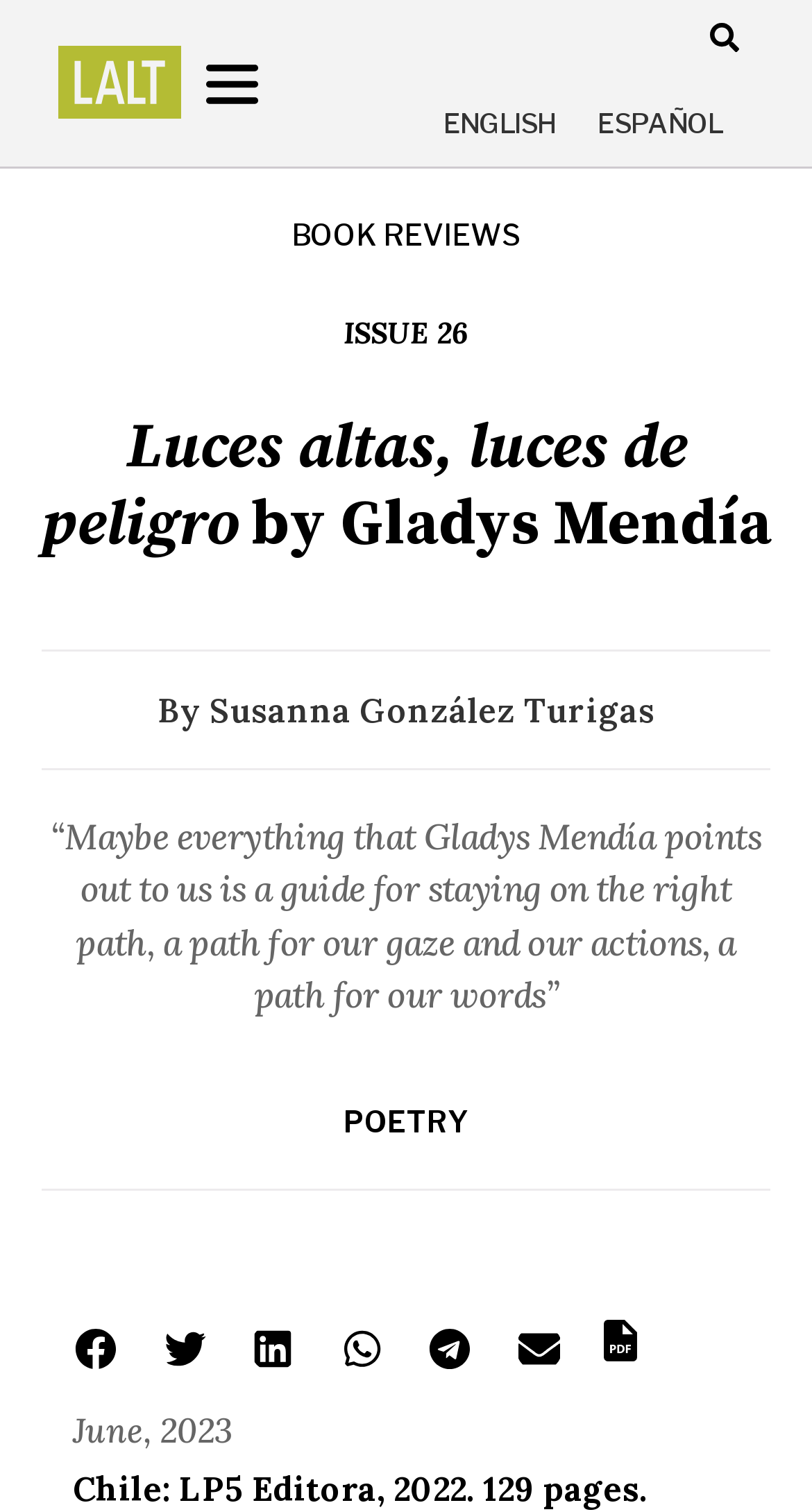Provide an in-depth caption for the webpage.

This webpage is about a book review of "Luces altas, luces de peligro" by Gladys Mendía, published in Latin American Literature Today. At the top left corner, there is a logo "LALT-Iso-Black" and a menu link "MENU" next to it. On the top right corner, there is a search bar with a button labeled "Search". Below the search bar, there are two language options, "ENGLISH" and "ESPAÑOL".

The main content of the webpage is divided into two sections. The left section has a title "BOOK REVIEWS" and a link to "ISSUE 26". Below the title, there is a book title "Luces altas, luces de peligro" and its author "by Gladys Mendía". The right section has a quote from the book, "“Maybe everything that Gladys Mendía points out to us is a guide for staying on the right path, a path for our gaze and our actions, a path for our words”".

Below the quote, there is a link to "POETRY" and a section with social media sharing buttons, including Facebook, Twitter, LinkedIn, WhatsApp, Telegram, and Email. Next to the sharing buttons, there is a link to "Print Friendly, PDF & Email". At the bottom of the webpage, there is a publication date "June, 2023" and a publication information "Chile: LP5 Editora, 2022. 129 pages.".